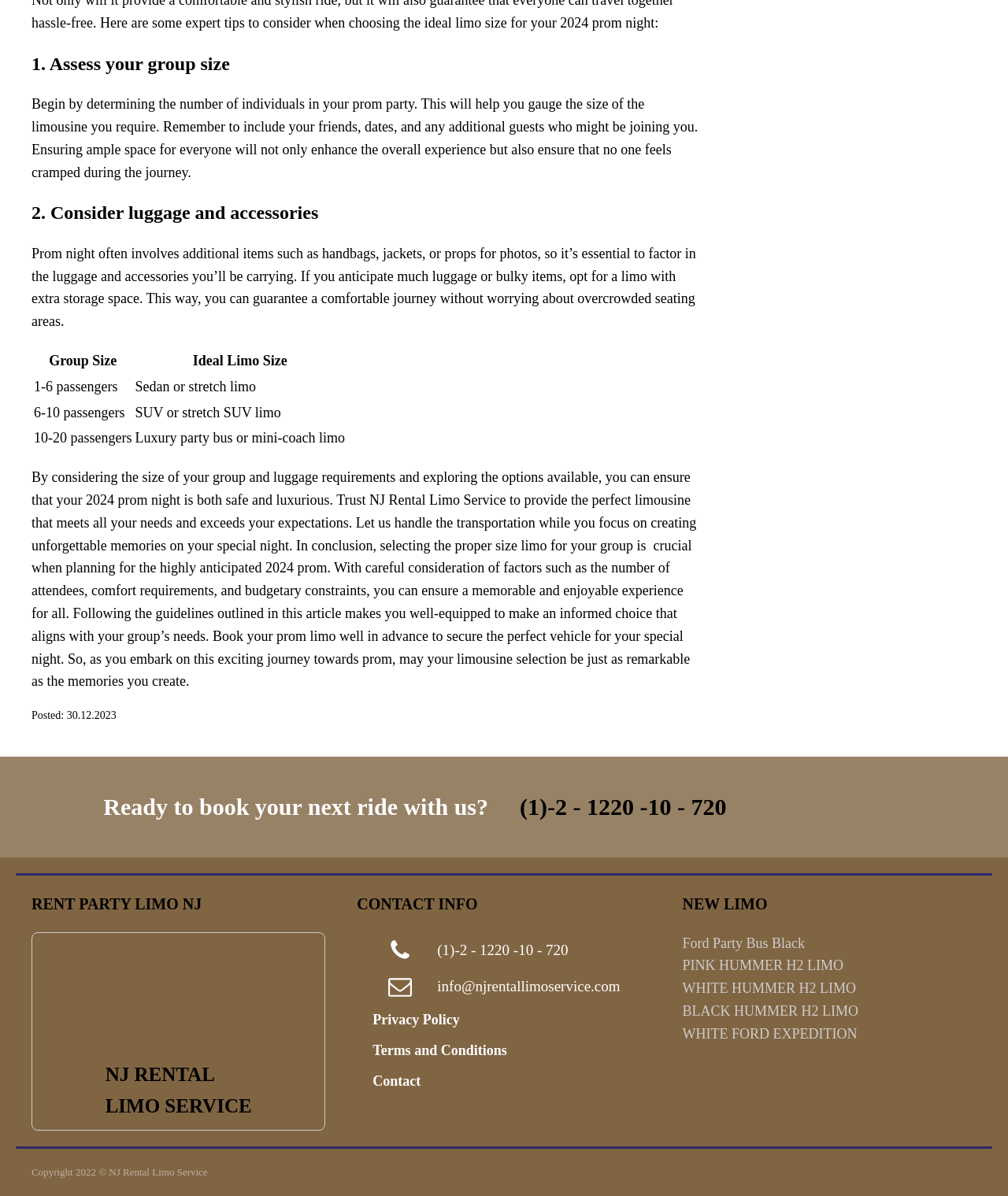Locate the bounding box coordinates of the element to click to perform the following action: 'Click 'Ford Party Bus Black''. The coordinates should be given as four float values between 0 and 1, in the form of [left, top, right, bottom].

[0.677, 0.782, 0.798, 0.795]